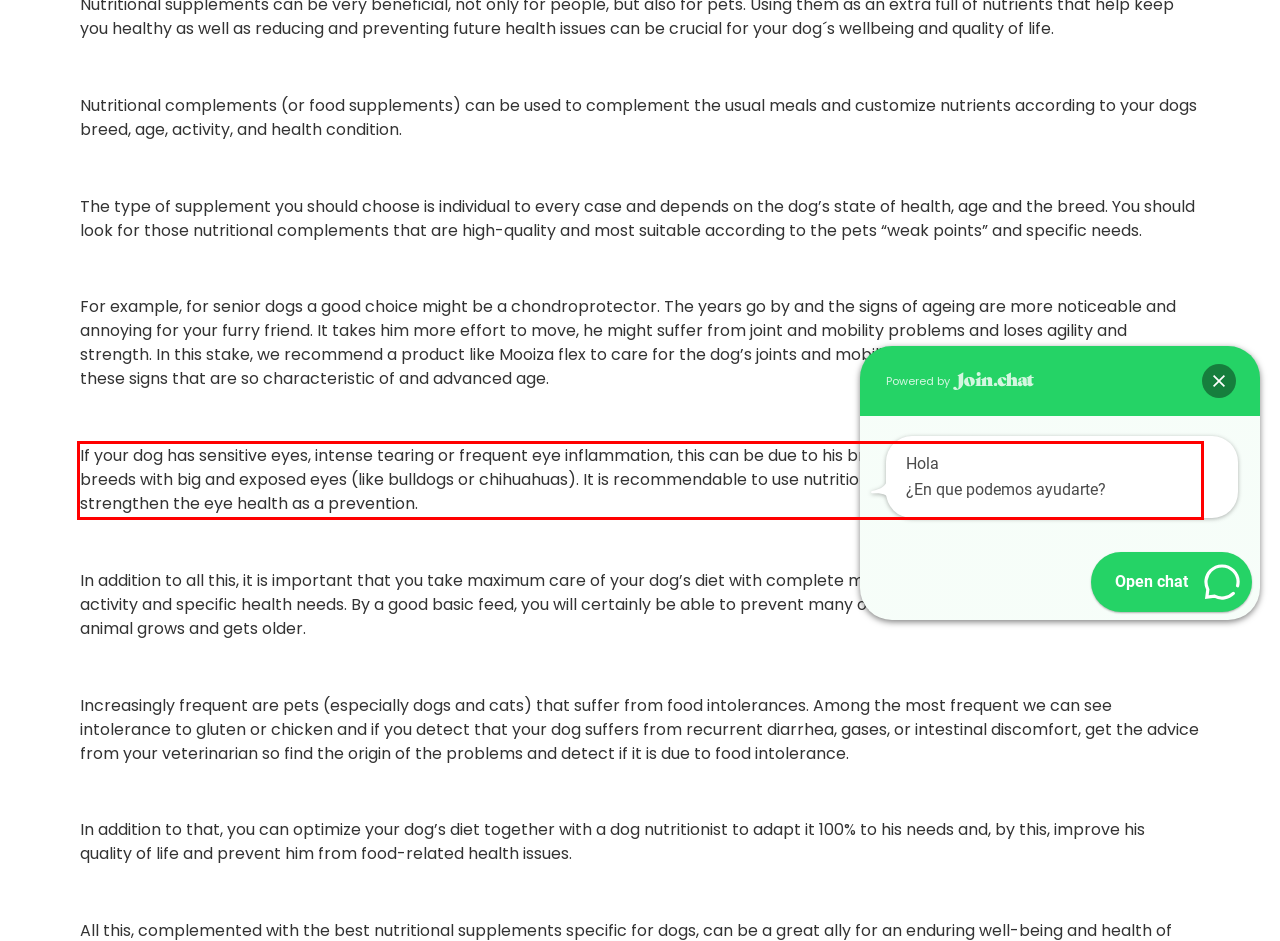Identify the text inside the red bounding box on the provided webpage screenshot by performing OCR.

If your dog has sensitive eyes, intense tearing or frequent eye inflammation, this can be due to his breeds DNA and happens quite often in breeds with big and exposed eyes (like bulldogs or chihuahuas). It is recommendable to use nutritional supplements such as Mooiza opti to strengthen the eye health as a prevention.